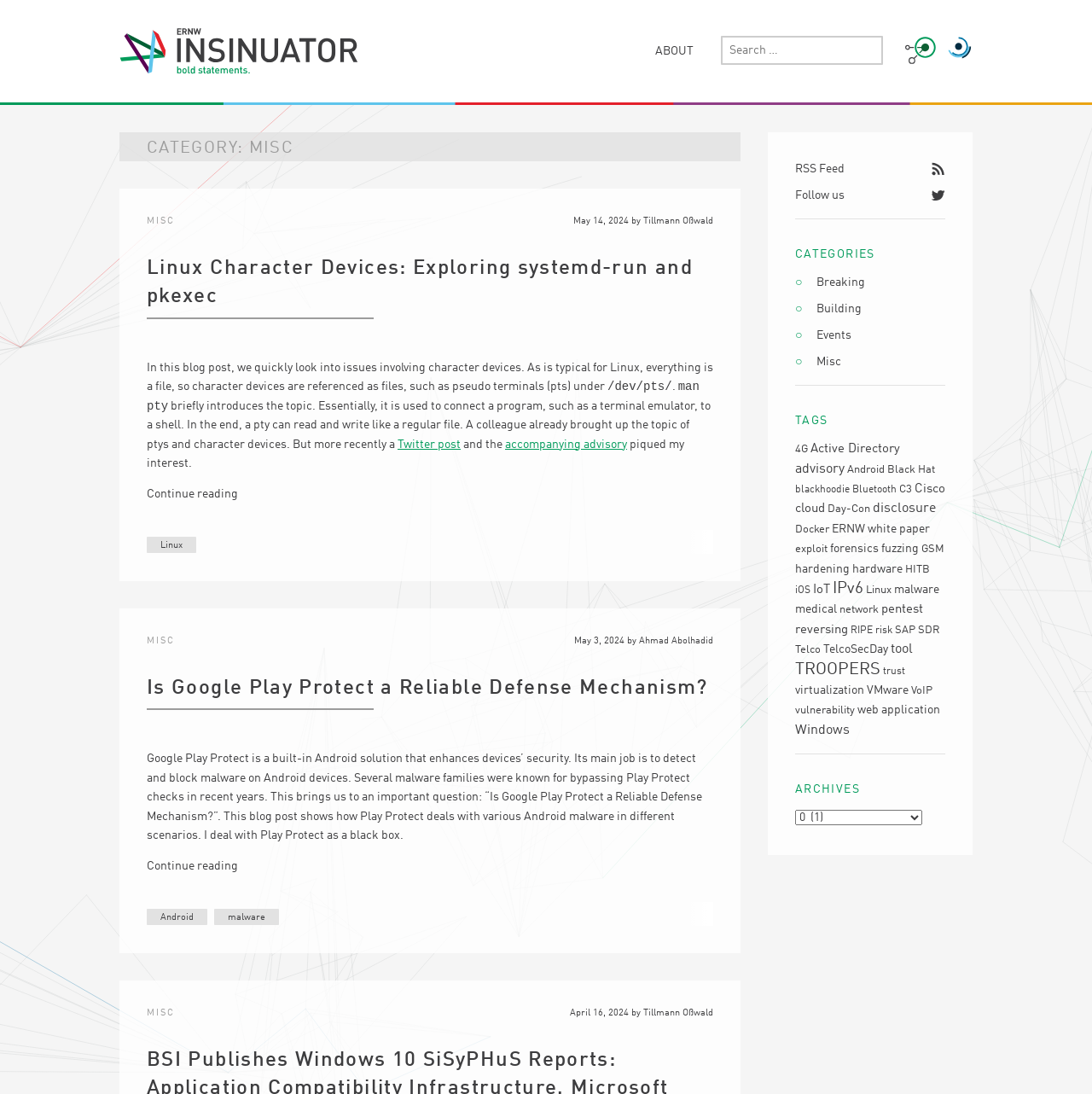Indicate the bounding box coordinates of the clickable region to achieve the following instruction: "Read the article about Linux Character Devices."

[0.134, 0.233, 0.653, 0.292]